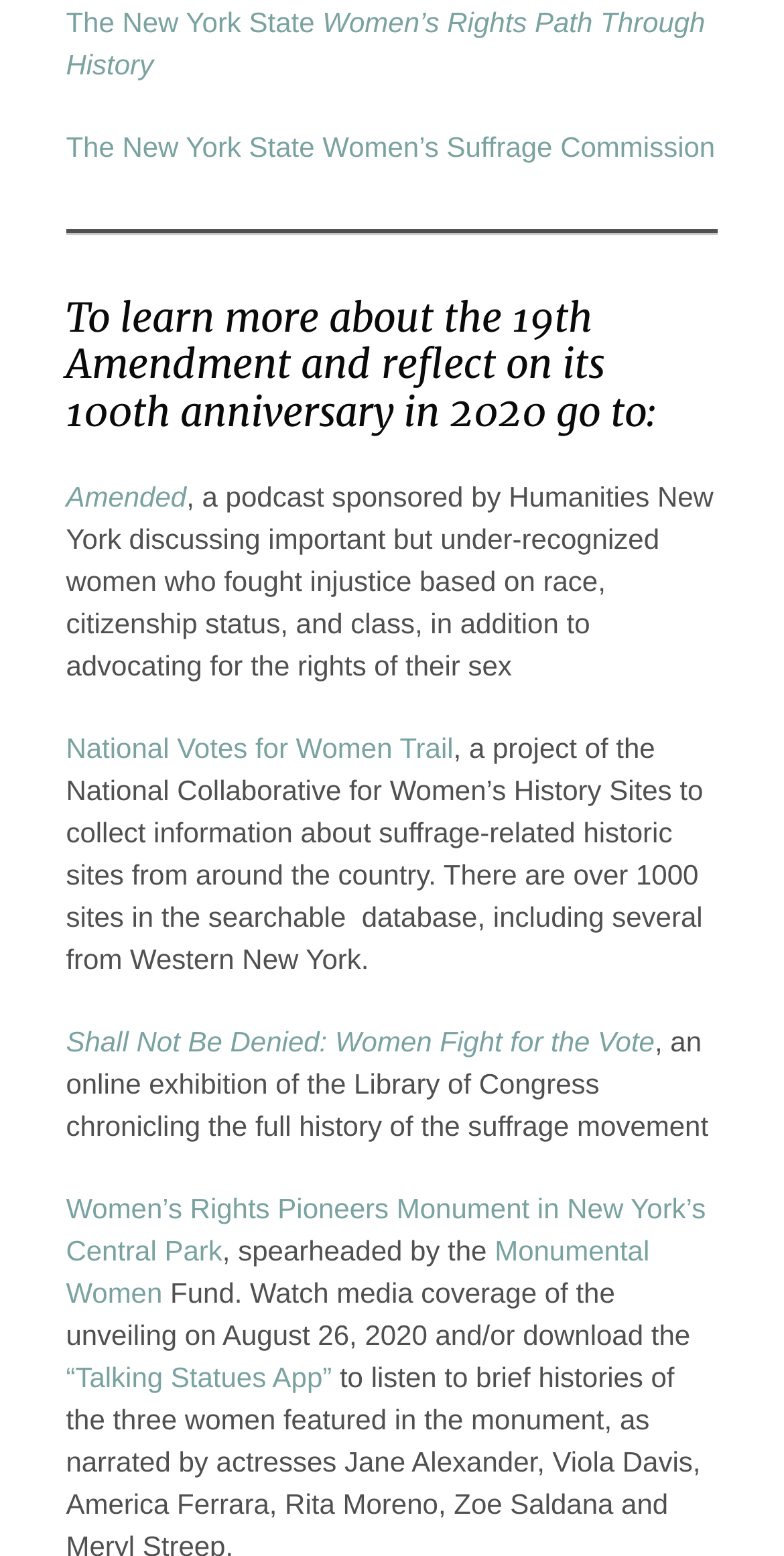Locate the bounding box coordinates of the element I should click to achieve the following instruction: "Download the Talking Statues App".

[0.084, 0.875, 0.423, 0.895]